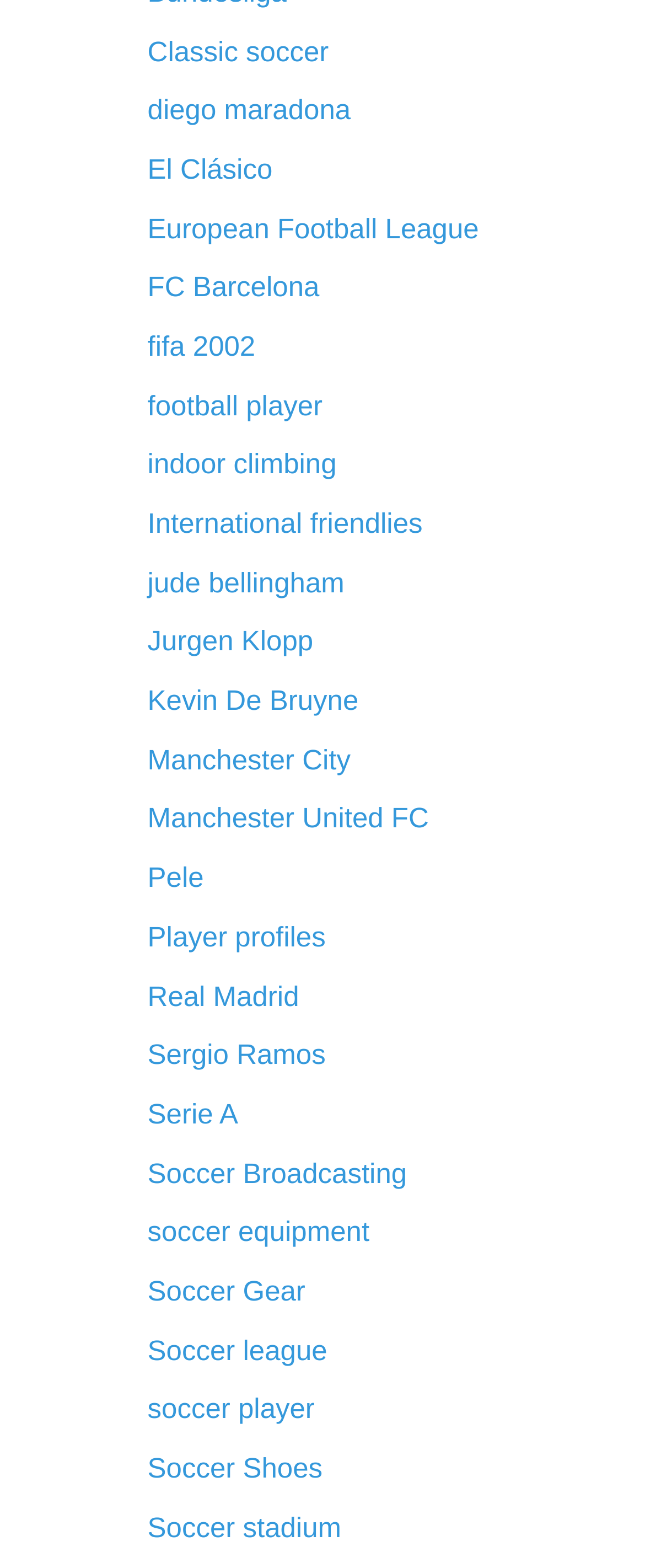Please mark the bounding box coordinates of the area that should be clicked to carry out the instruction: "Visit the page of football player".

[0.229, 0.249, 0.5, 0.269]